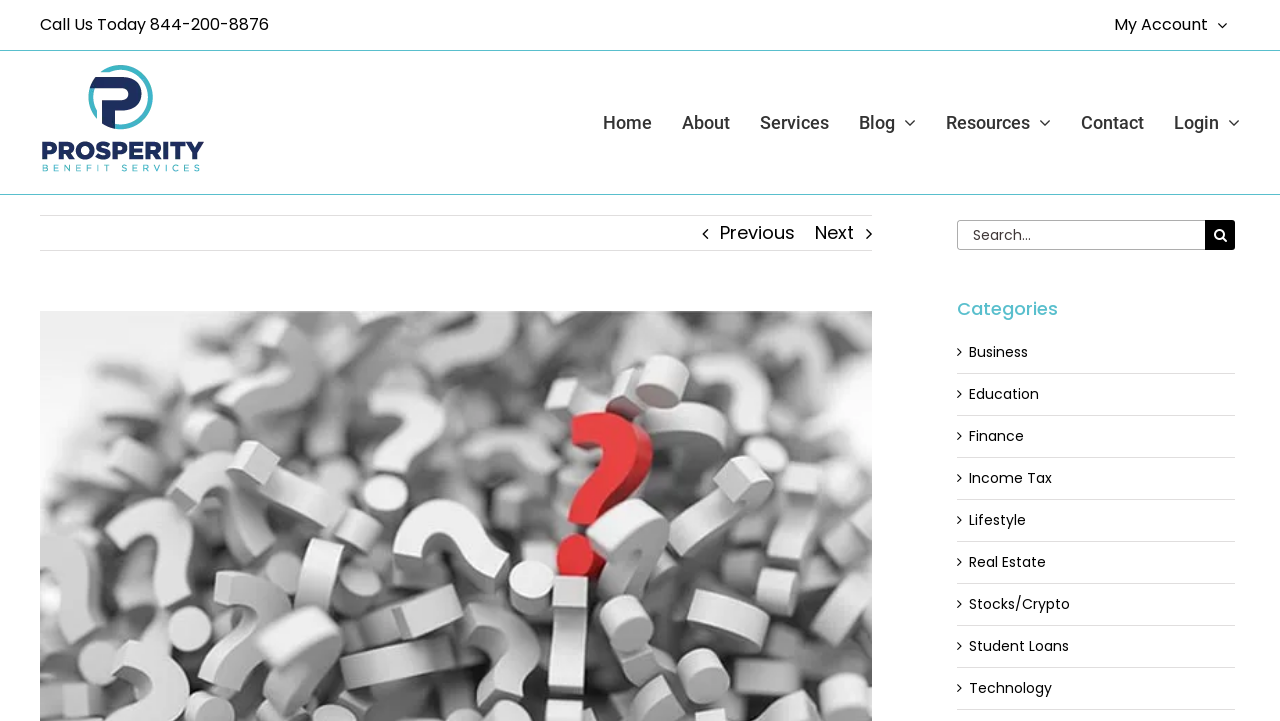Please provide a comprehensive response to the question based on the details in the image: What categories are available for searching?

I found a list of categories under the 'Categories' heading, which includes 'Business', 'Education', 'Finance', 'Income Tax', 'Lifestyle', 'Real Estate', 'Stocks/Crypto', 'Student Loans', and 'Technology', totaling 9 categories available for searching.